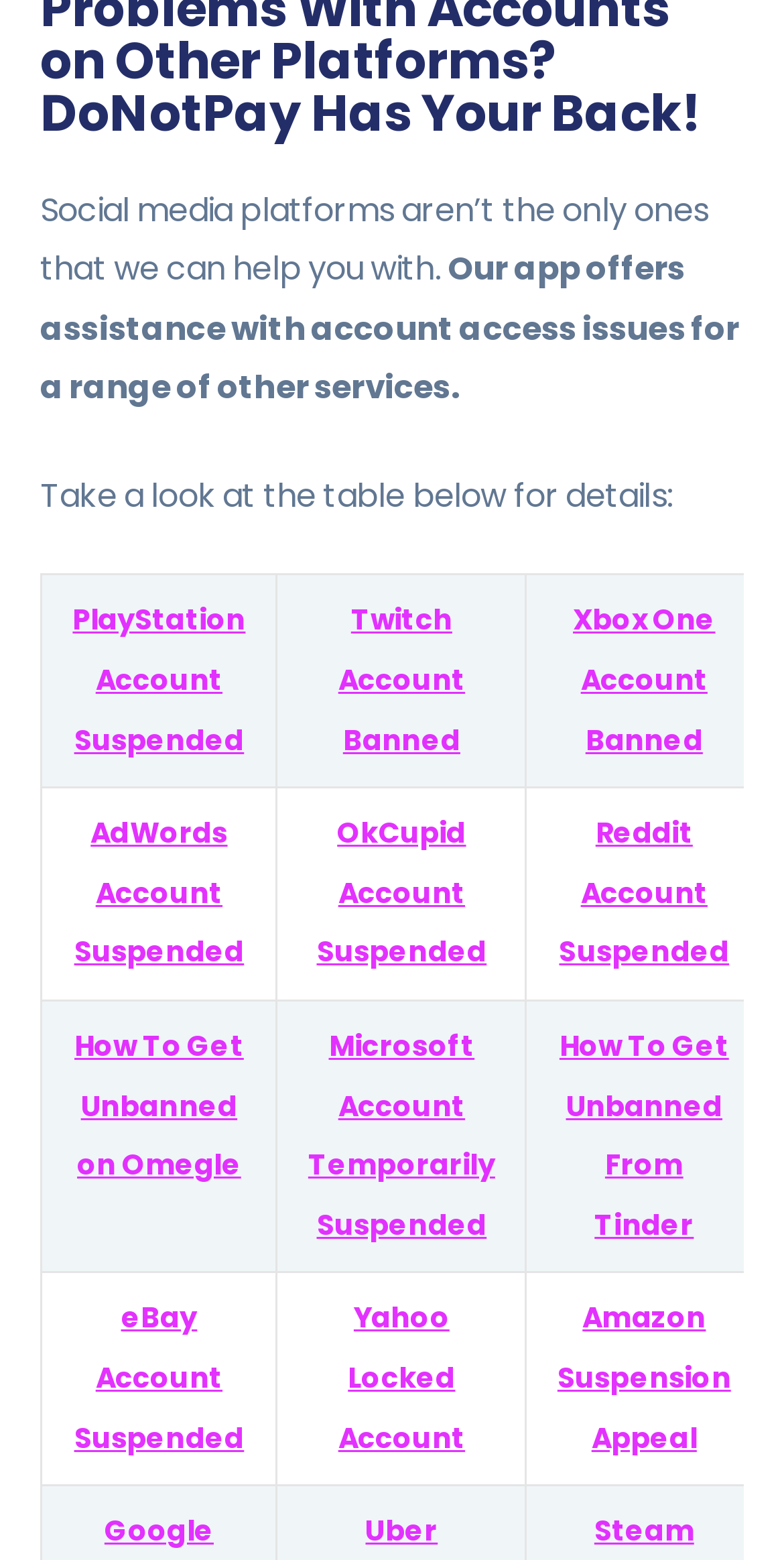Reply to the question with a single word or phrase:
What services does the app offer assistance with?

Account access issues